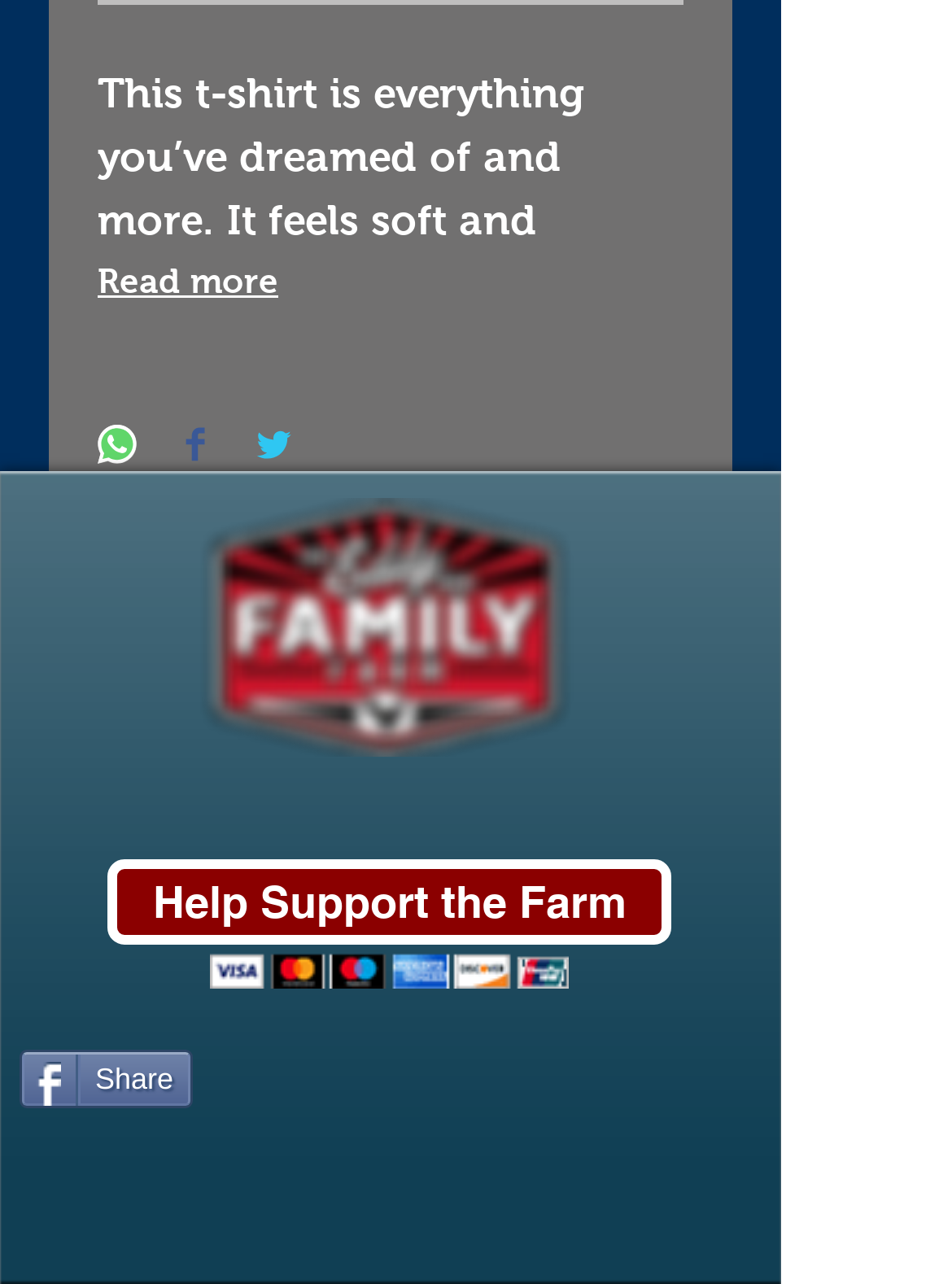Please predict the bounding box coordinates of the element's region where a click is necessary to complete the following instruction: "Help Support the Farm". The coordinates should be represented by four float numbers between 0 and 1, i.e., [left, top, right, bottom].

[0.113, 0.67, 0.705, 0.736]